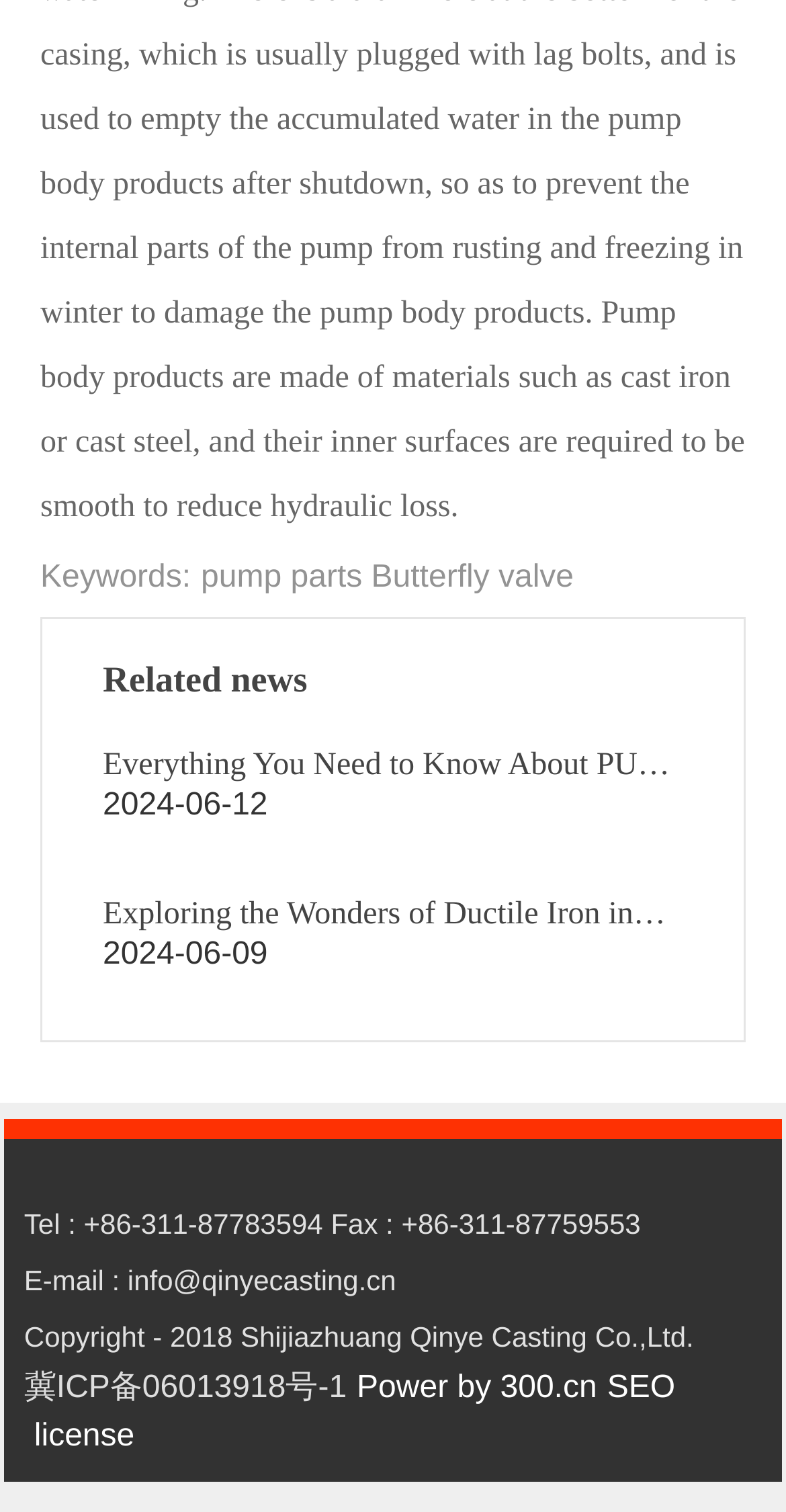Locate the bounding box of the UI element described by: "info@qinyecasting.cn" in the given webpage screenshot.

[0.162, 0.835, 0.504, 0.857]